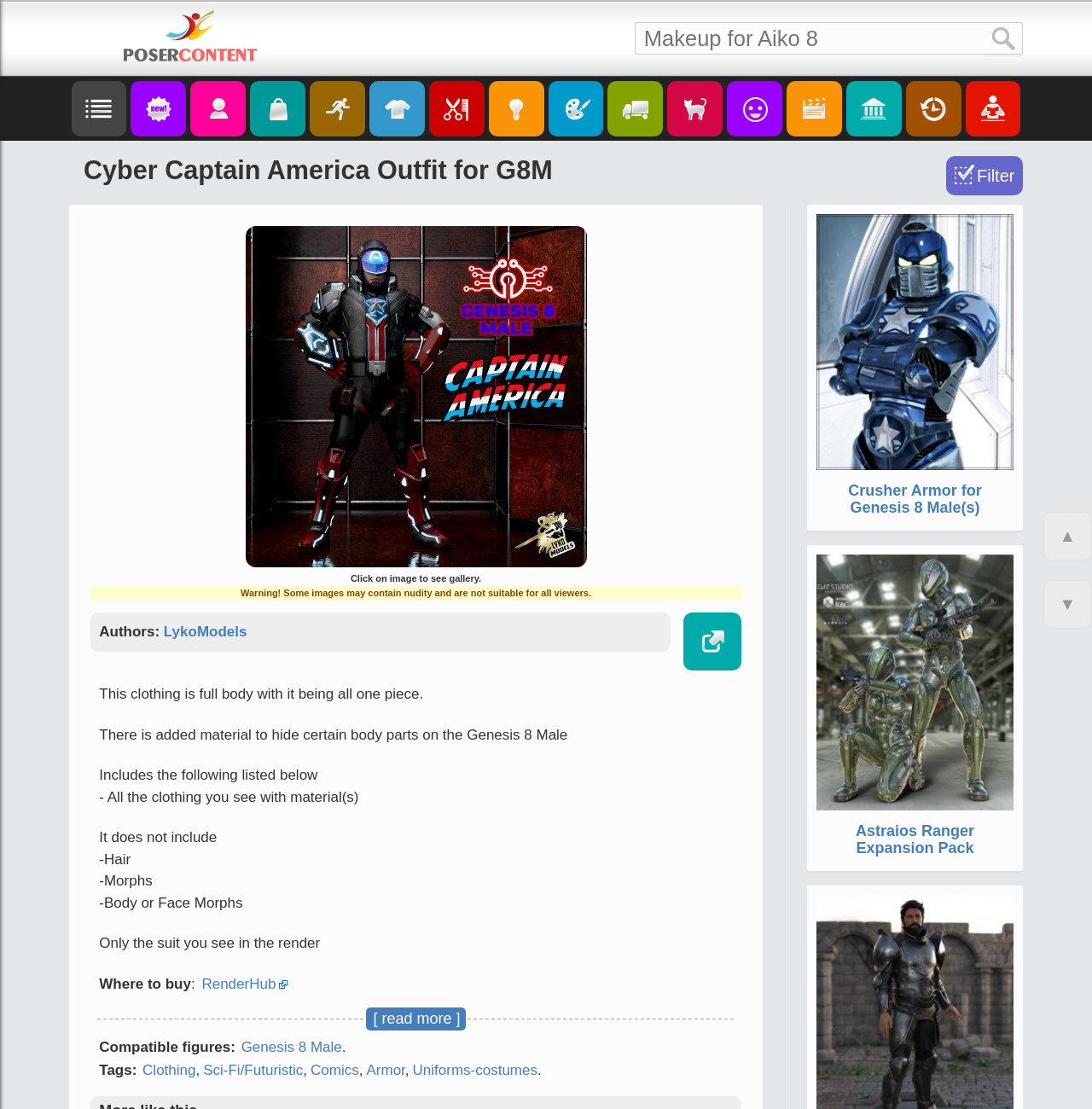Provide the text content of the webpage's main heading.

Cyber Captain America Outfit for G8M